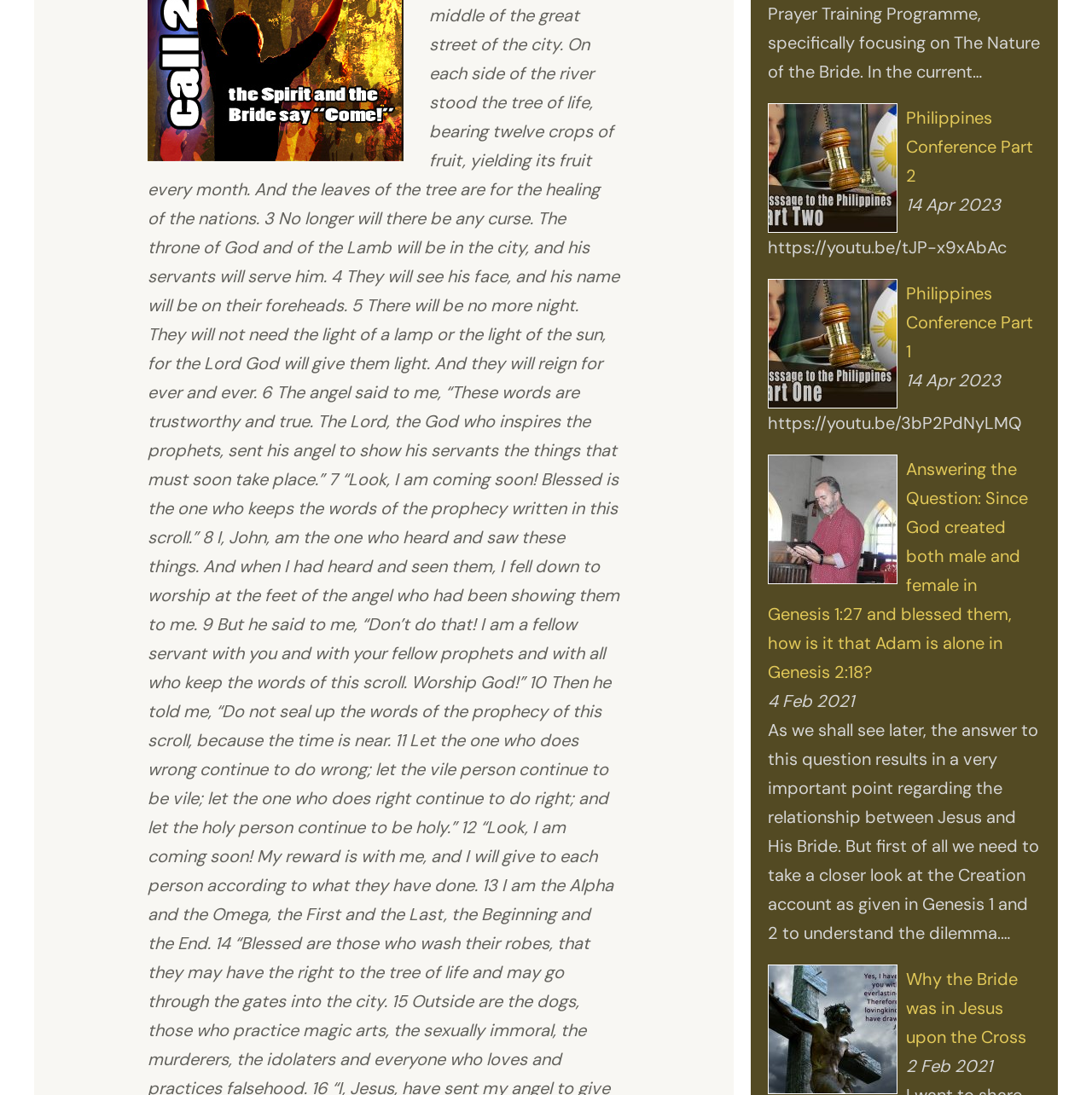Provide the bounding box for the UI element matching this description: "parent_node: Philippines Conference Part 2".

[0.703, 0.094, 0.822, 0.213]